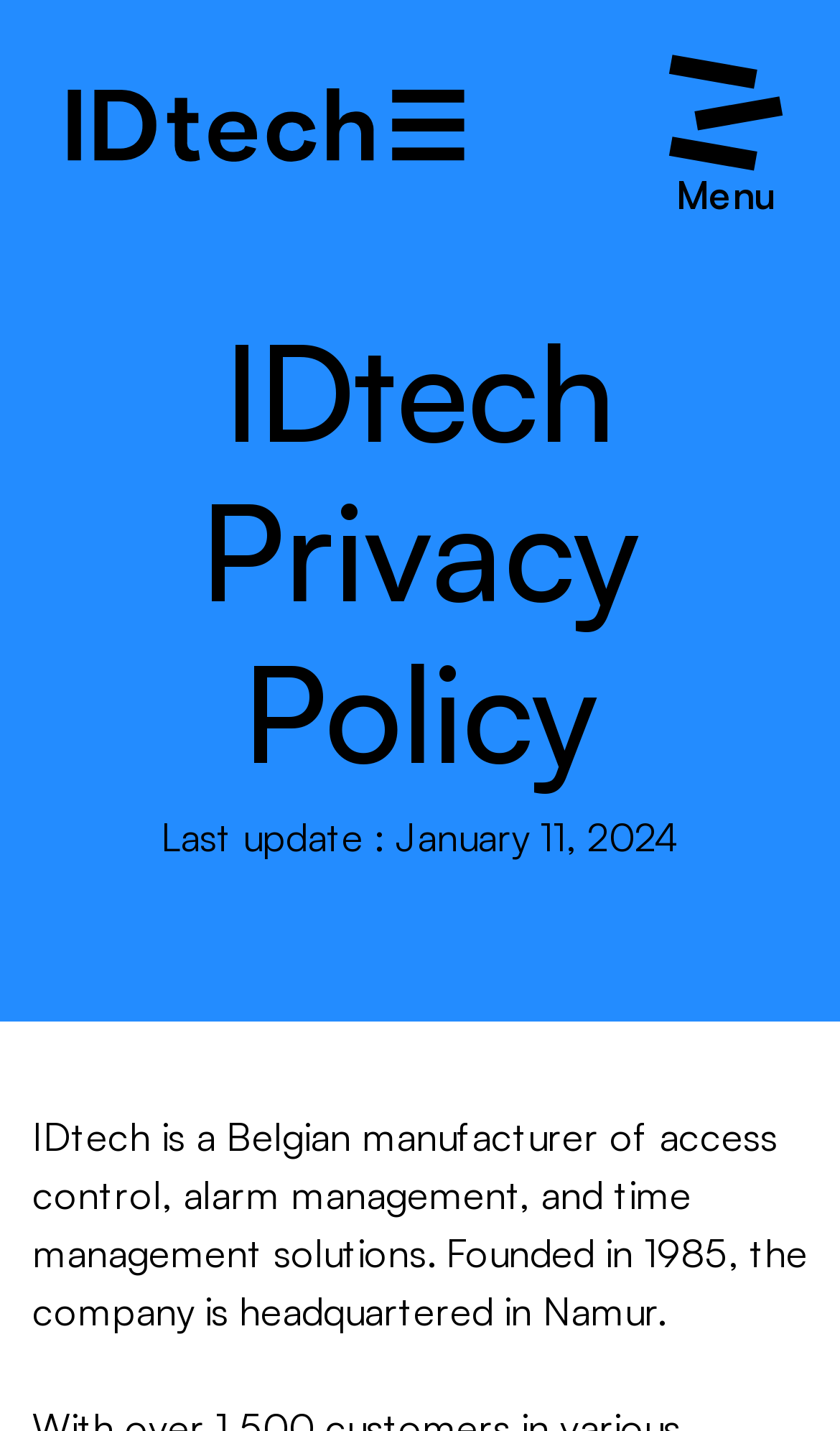Provide an in-depth caption for the webpage.

The webpage is titled "Privacy Policy | IDtech" and appears to be a privacy policy page for the company IDtech. At the top left corner, there is a logo of IDtech, which is an image. Below the logo, there is a small dot, represented by a single period. 

To the top right, there is a menu button labeled "Menu". Below the menu button, the main content of the page begins. The title "IDtech Privacy Policy" is prominently displayed as a heading, taking up a significant portion of the page. 

Underneath the title, there is a notice stating "Last update : January 11, 2024", indicating when the privacy policy was last updated. Below this notice, there is a paragraph of text that provides a brief description of IDtech, mentioning that it is a Belgian manufacturer of access control, alarm management, and time management solutions, founded in 1985 and headquartered in Namur.